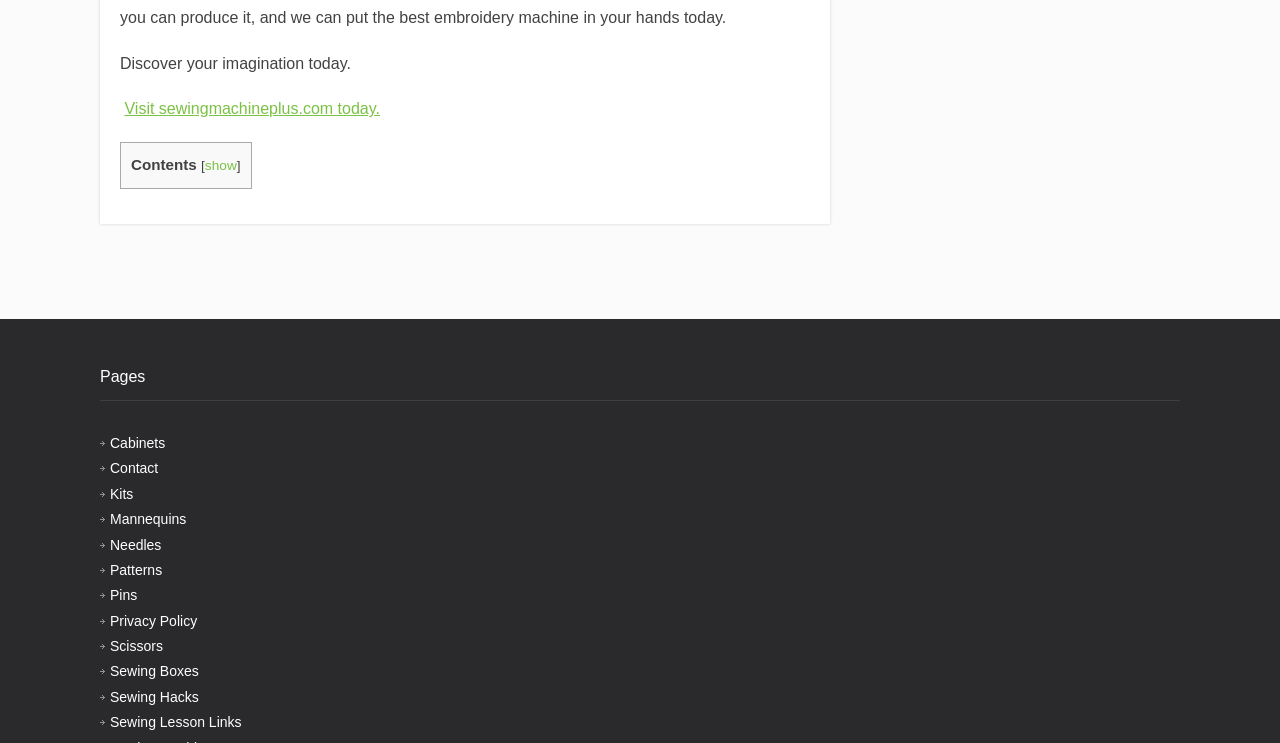Using the provided element description: "Sewing Lesson Links", identify the bounding box coordinates. The coordinates should be four floats between 0 and 1 in the order [left, top, right, bottom].

[0.086, 0.961, 0.189, 0.983]